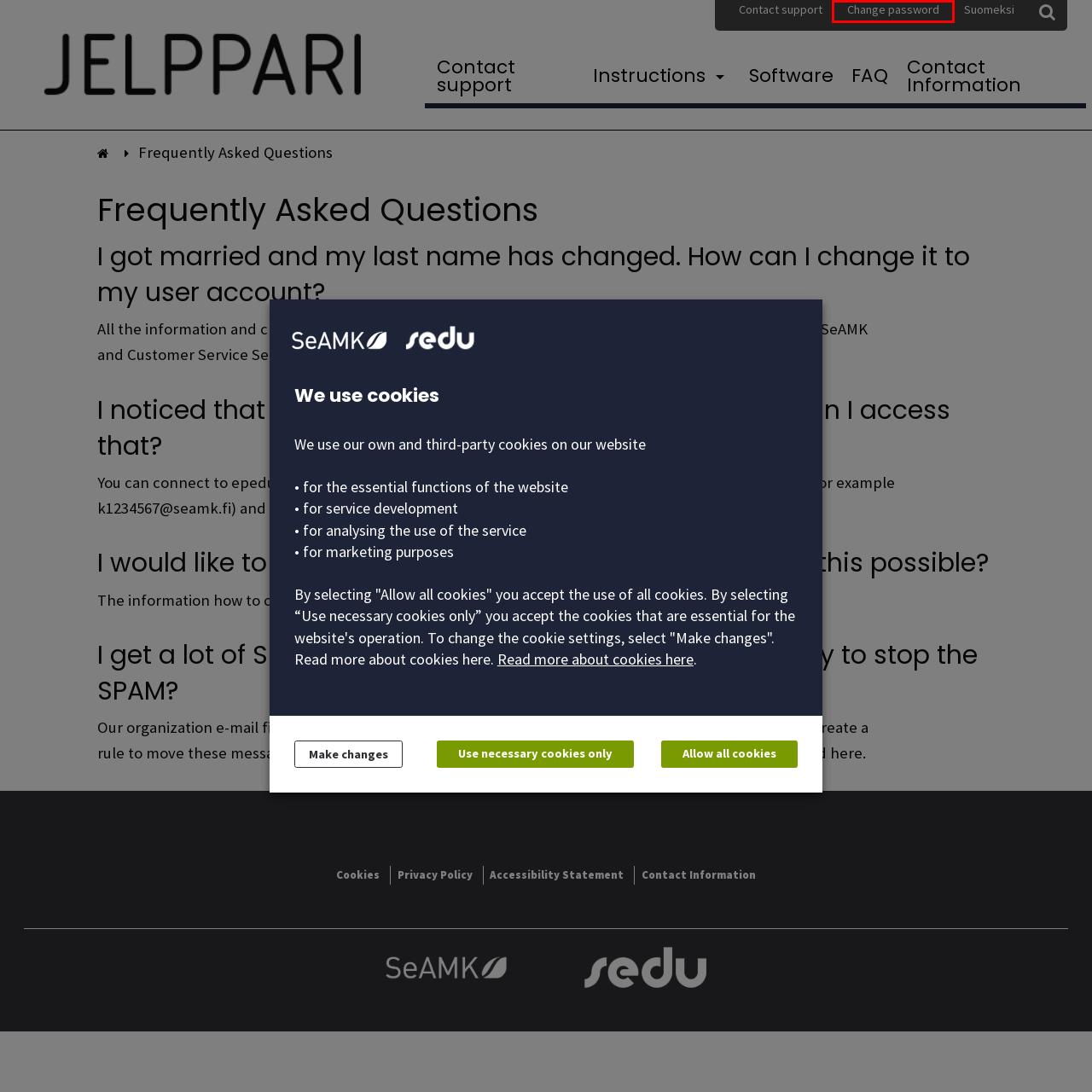You have a screenshot of a webpage with an element surrounded by a red bounding box. Choose the webpage description that best describes the new page after clicking the element inside the red bounding box. Here are the candidates:
A. Privacy Policy - Jelppari
B. IT Help Desk | Jelppari
C. Instructions - Jelppari
D. Software - Jelppari
E. Passion for Profession - Sedu
F. Contact support - Jelppari
G. Accessibility Statement - Jelppari
H. Change your password - Jelppari

H